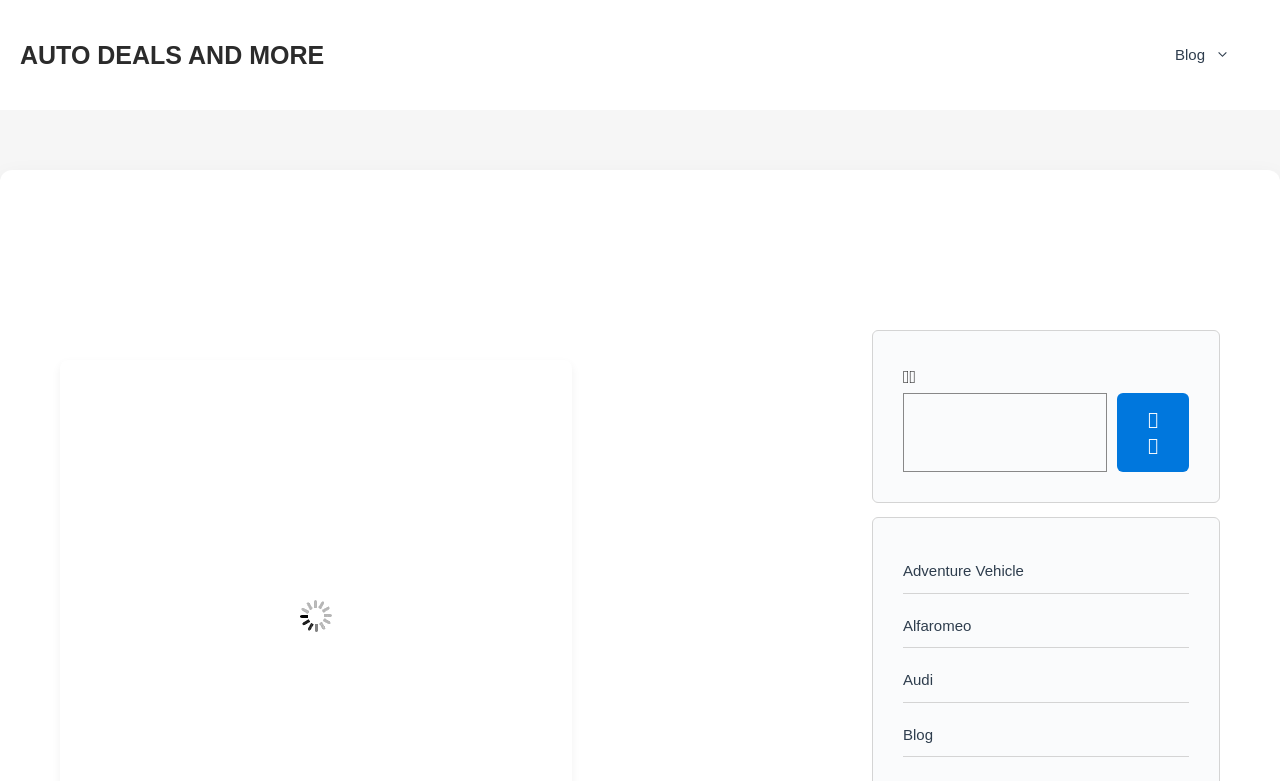Find and extract the text of the primary heading on the webpage.

5 Unraveled Facts About Lorry Gear Systems: The Ultimate Guide